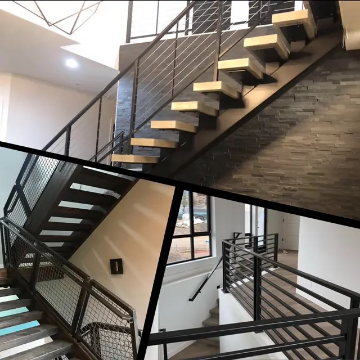Explain the image in detail, mentioning the main subjects and background elements.

The image showcases a series of modern, stylish staircases designed by Costa Fab, a premier steel fabricator based in North Idaho. The top section features a sleek staircase with wooden steps supported by a contemporary metal railing, blending functionality with aesthetic appeal. The bottom left corner presents an elegant view of another staircase that continues with a consistent design theme, showcasing the combination of metal and wood materials. The lower right corner highlights a detailed view of the railing, emphasizing the craftsmanship in the steelwork. This diverse representation illustrates Costa Fab's expertise in creating custom architectural designs that meet the needs and preferences of various clients, exemplifying their commitment to quality and innovation in steel fabrication and structural design.